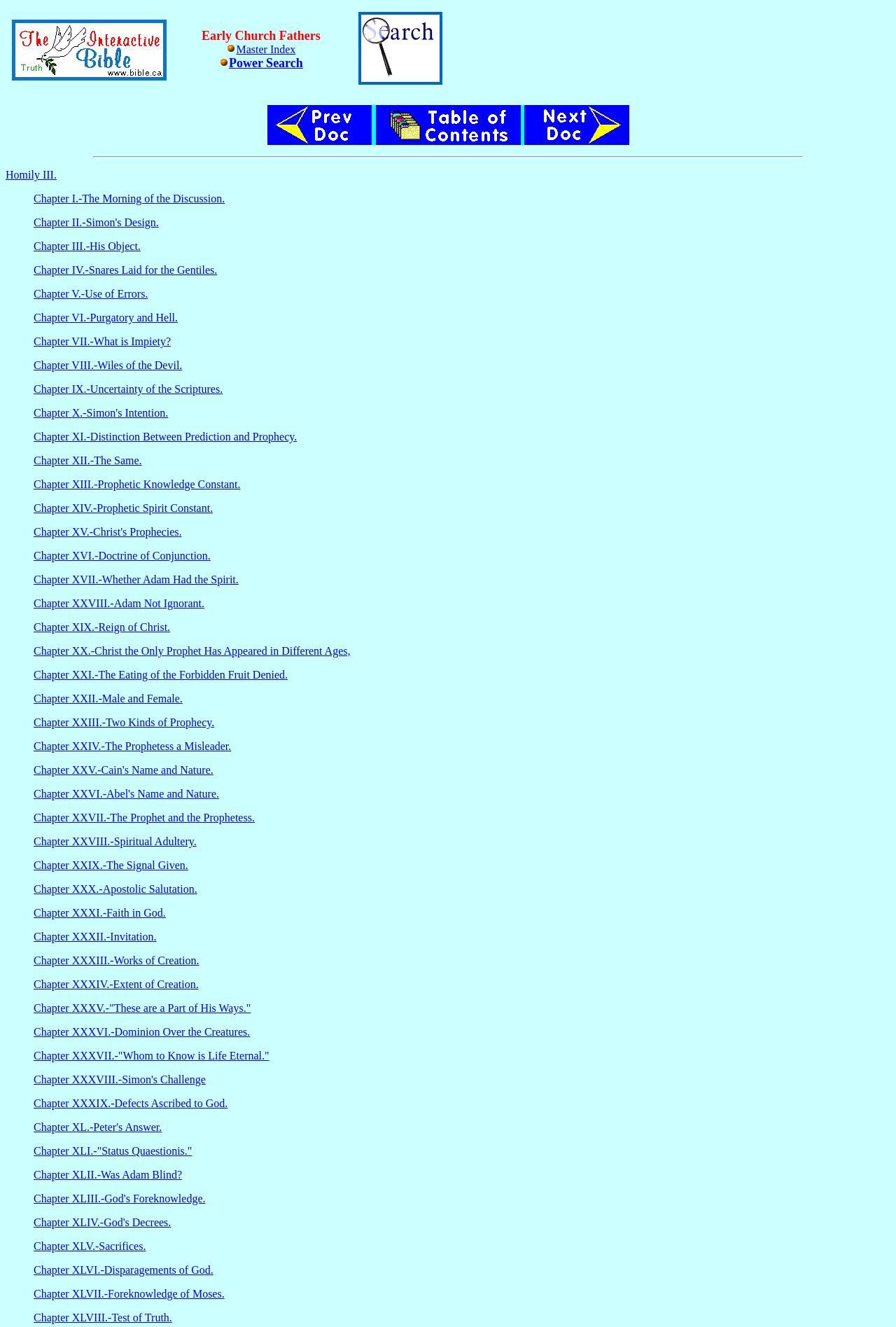What is the purpose of the 'Previous Page' and 'Next Document' links?
Answer the question with just one word or phrase using the image.

Navigation